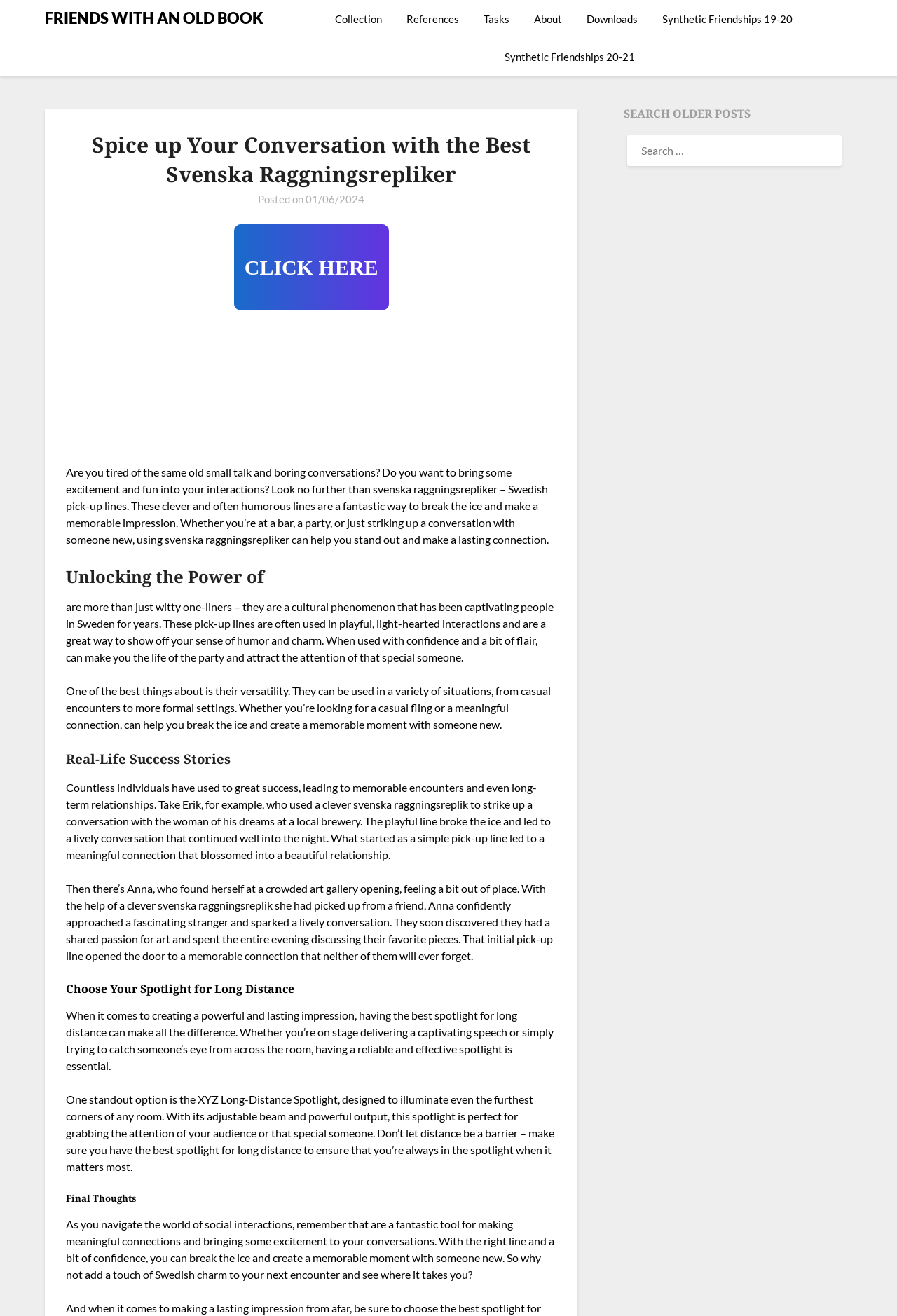How many success stories are mentioned on the webpage?
Use the image to answer the question with a single word or phrase.

2